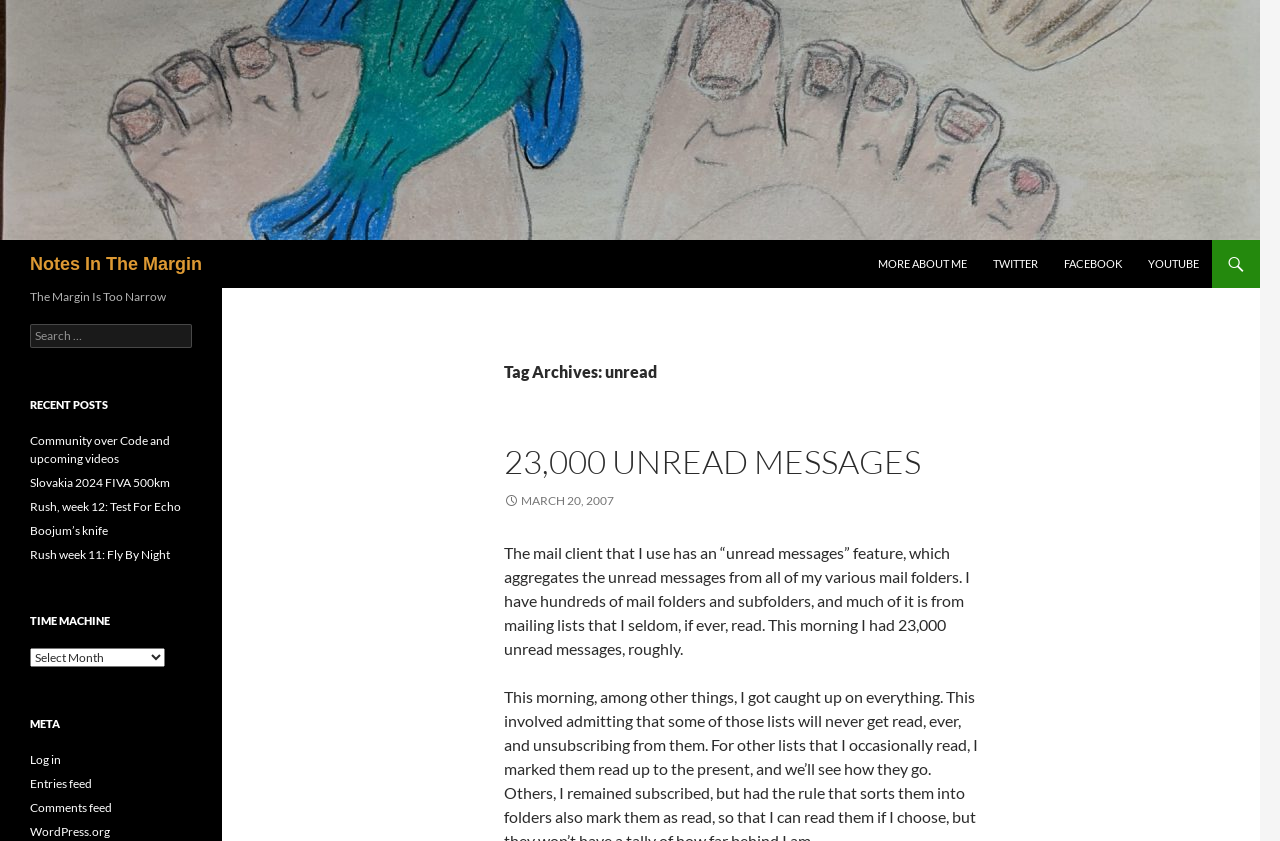What is the title of the first post?
Please answer the question with a single word or phrase, referencing the image.

23,000 UNREAD MESSAGES